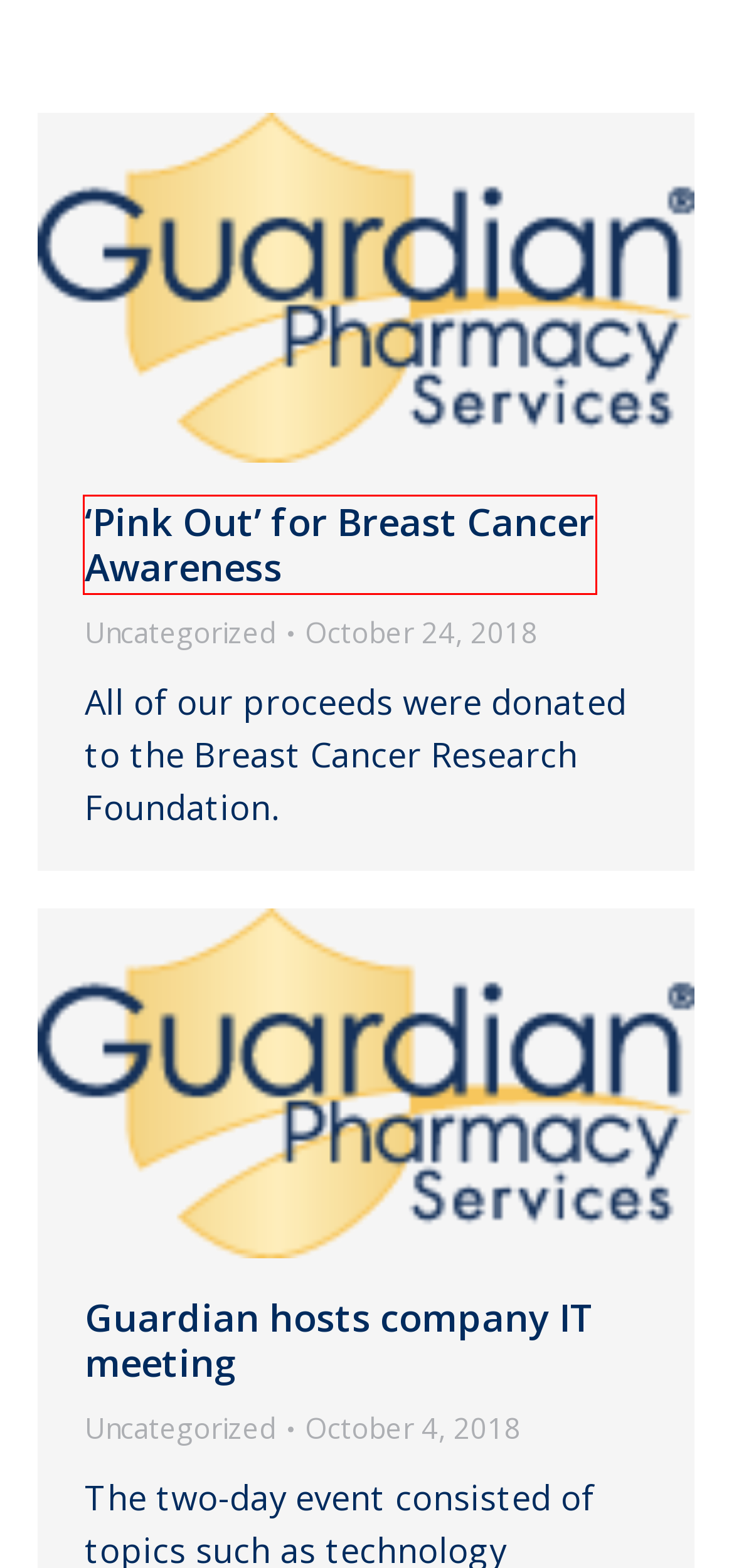Observe the screenshot of a webpage with a red bounding box highlighting an element. Choose the webpage description that accurately reflects the new page after the element within the bounding box is clicked. Here are the candidates:
A. Uncategorized – Guardian Pharmacy Services
B. Guardian Pharmacy Services – Long-Term Care Pharmacy
C. September 18, 2018 – Guardian Pharmacy Services
D. caseycoppage – Page 2 – Guardian Pharmacy Services
E. CFO David Morris featured on ‘CFO Thought Leader’ podcast – Guardian Pharmacy Services
F. Contact Us – Guardian Pharmacy Services
G. ‘Pink Out’ for Breast Cancer Awareness – Guardian Pharmacy Services
H. Guardian participates in ACU All-Star Run – Guardian Pharmacy Services

G